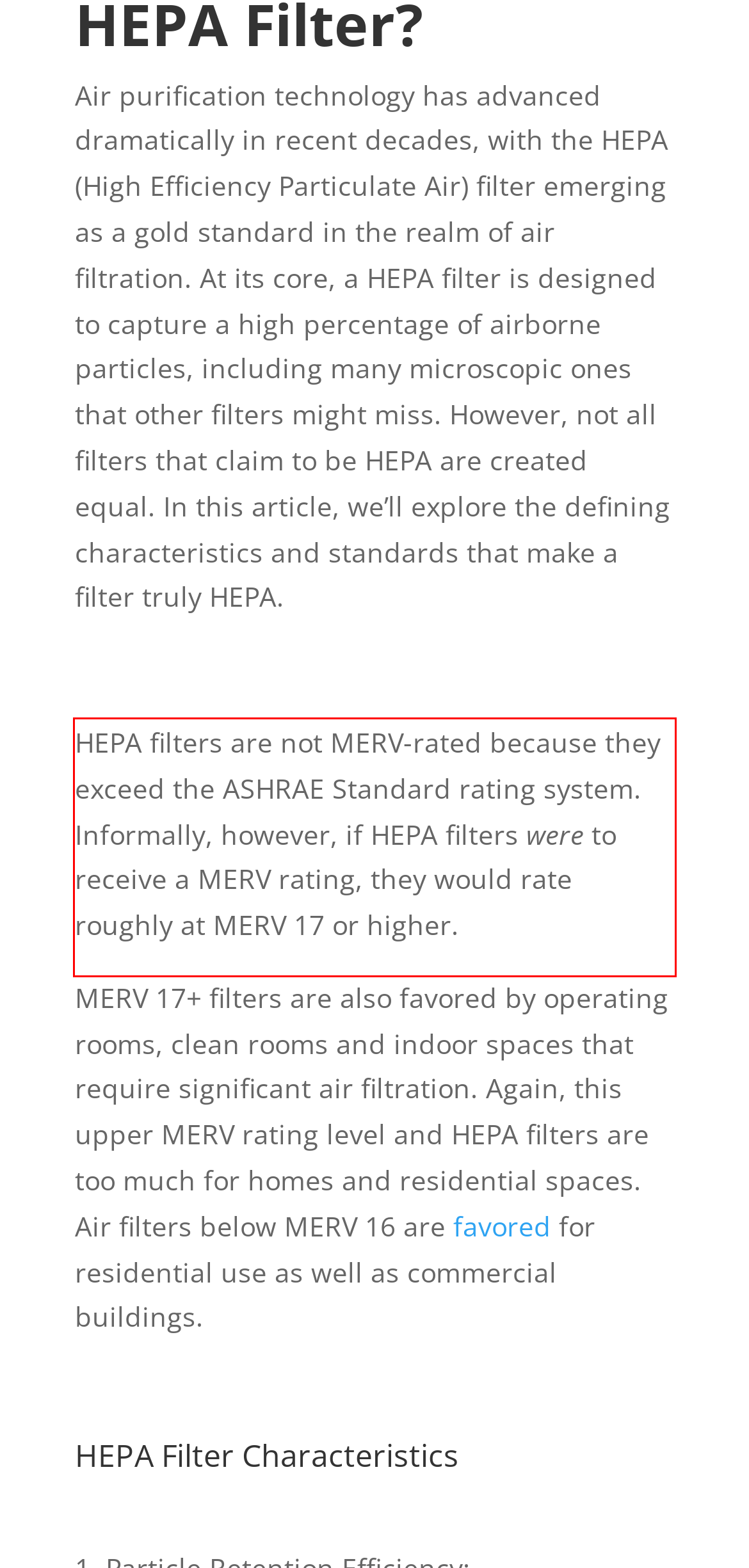You have a screenshot of a webpage, and there is a red bounding box around a UI element. Utilize OCR to extract the text within this red bounding box.

HEPA filters are not MERV-rated because they exceed the ASHRAE Standard rating system. Informally, however, if HEPA filters were to receive a MERV rating, they would rate roughly at MERV 17 or higher.